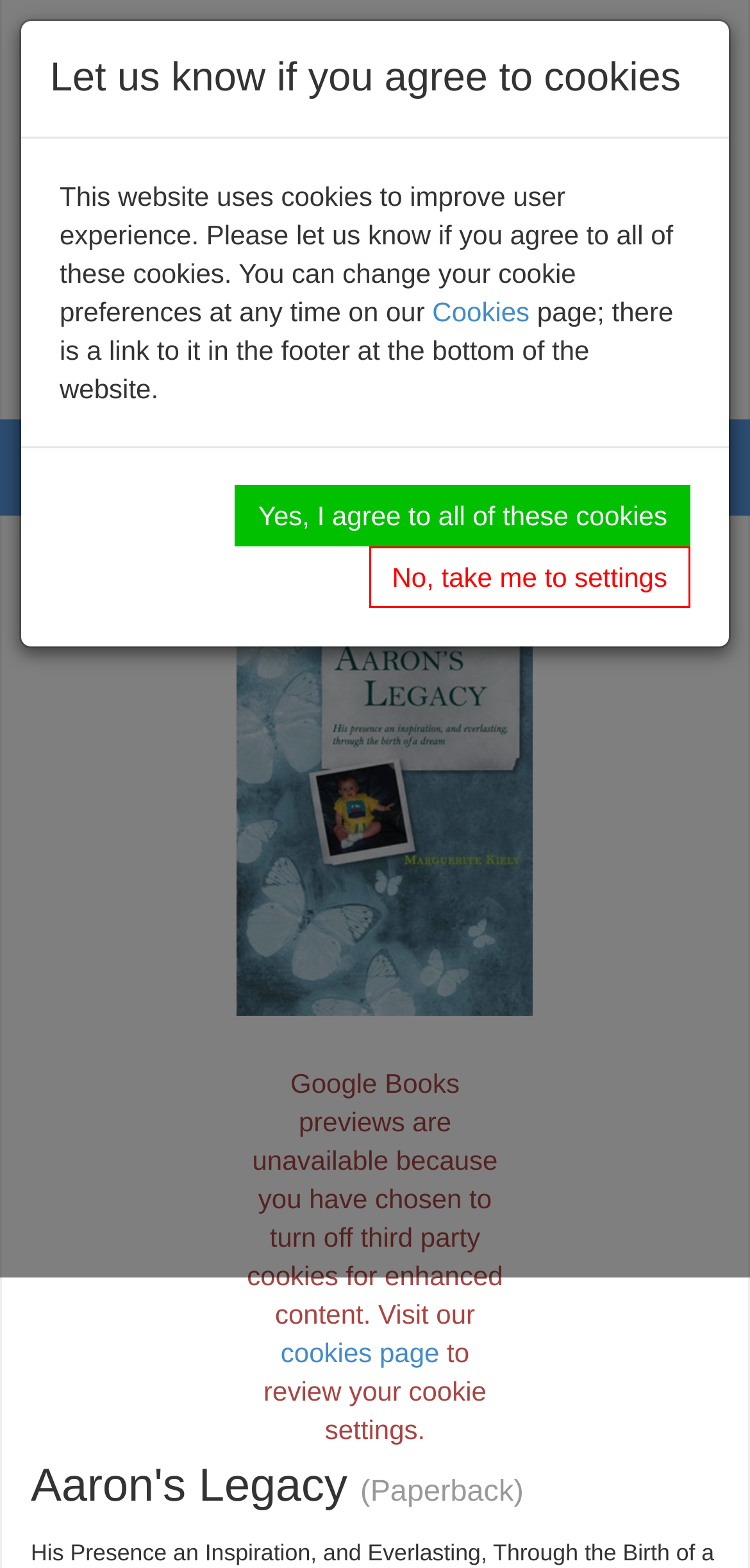Please specify the bounding box coordinates of the clickable section necessary to execute the following command: "View Aaron's Legacy".

[0.315, 0.359, 0.709, 0.648]